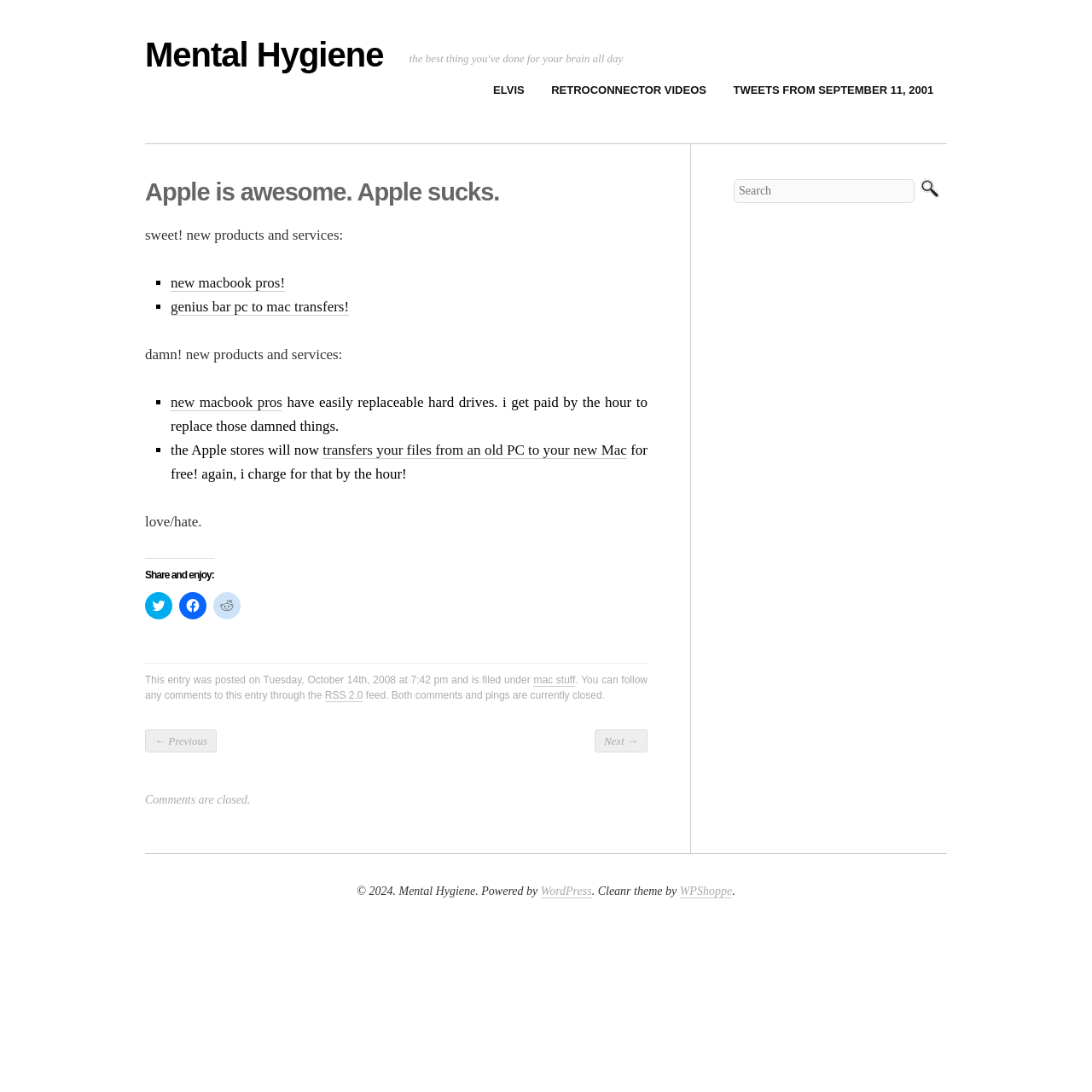Locate the bounding box coordinates of the element you need to click to accomplish the task described by this instruction: "Get started with demos".

None